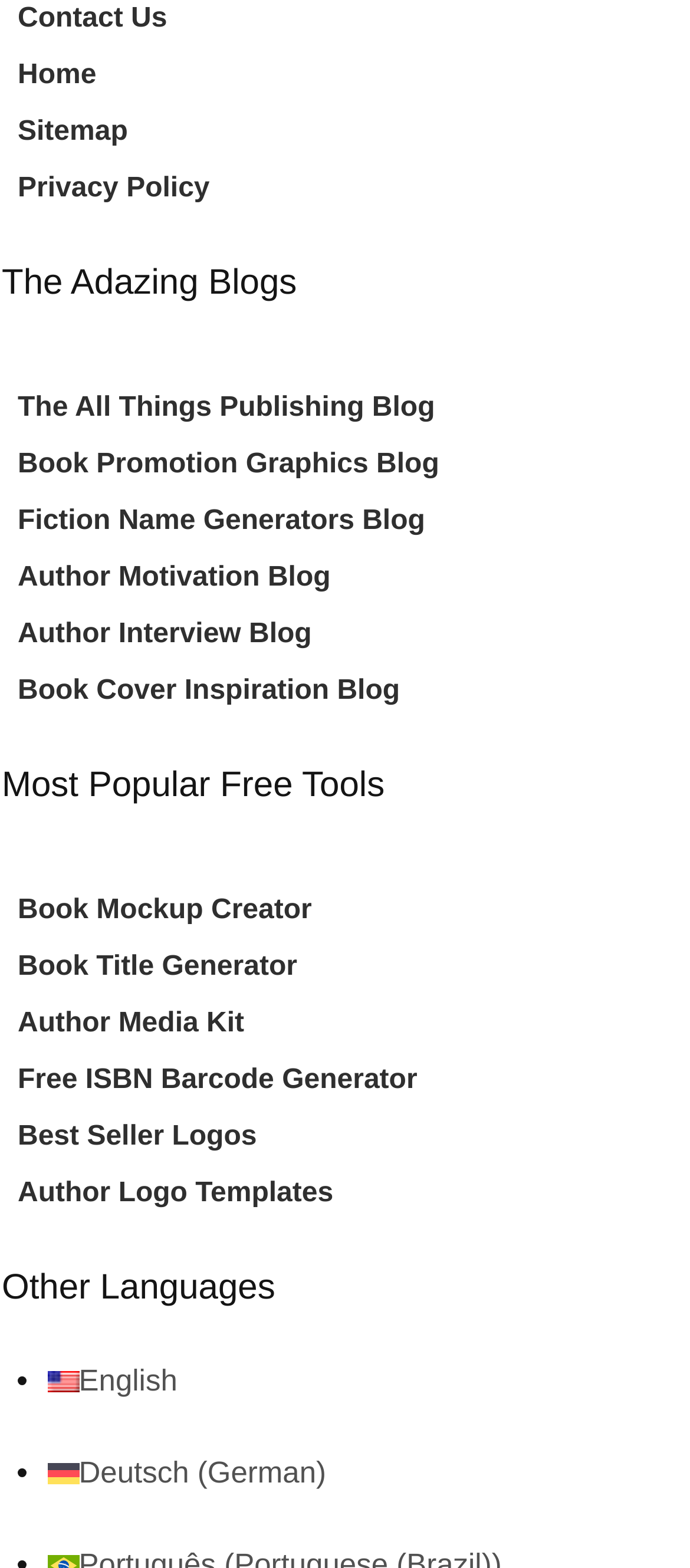Specify the bounding box coordinates of the region I need to click to perform the following instruction: "generate a book mockup". The coordinates must be four float numbers in the range of 0 to 1, i.e., [left, top, right, bottom].

[0.026, 0.563, 0.452, 0.599]